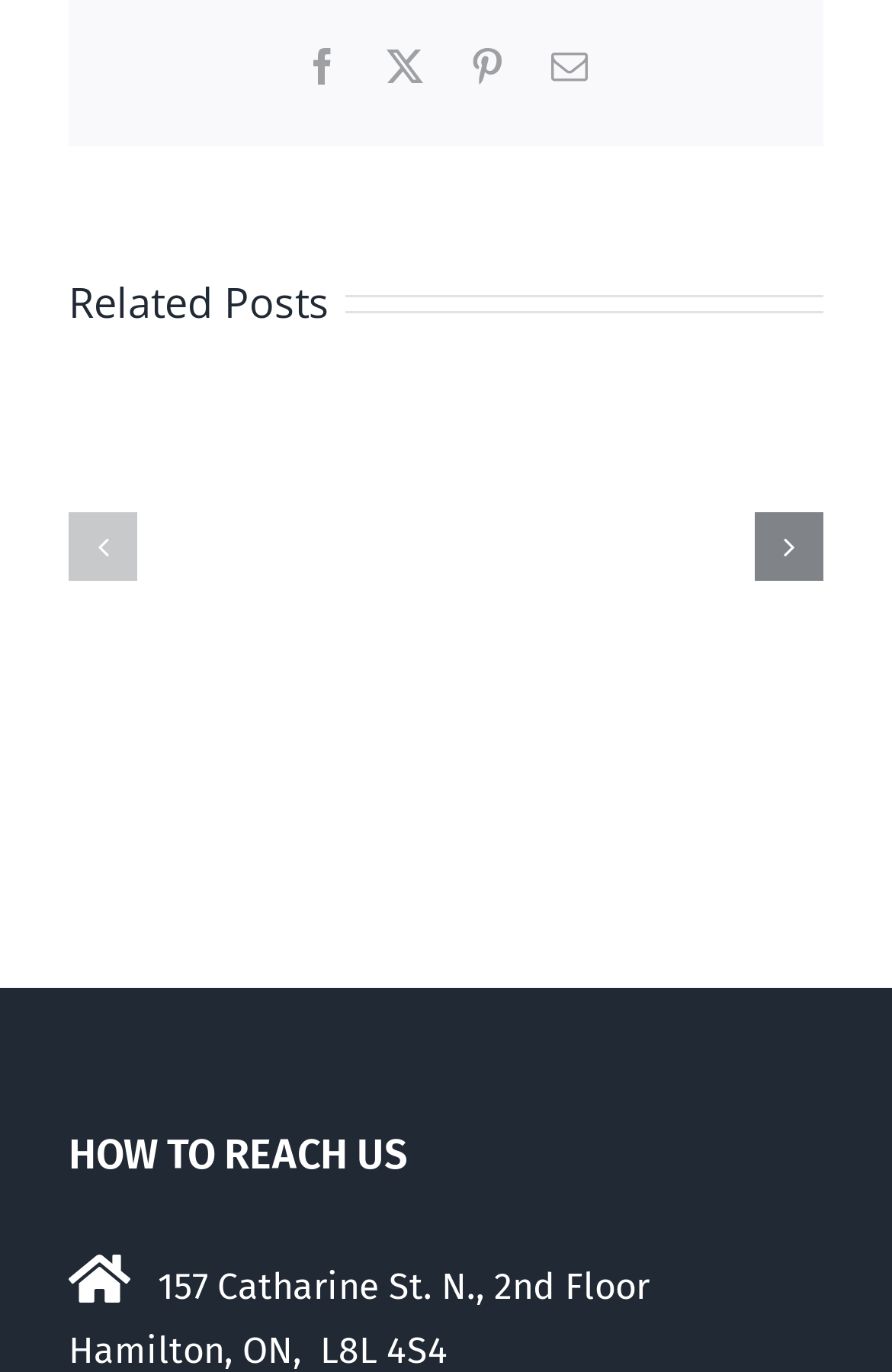Find the bounding box coordinates of the element to click in order to complete this instruction: "View related post 'New poll suggests hard work ahead for pro-lifers'". The bounding box coordinates must be four float numbers between 0 and 1, denoted as [left, top, right, bottom].

[0.258, 0.231, 0.455, 0.634]